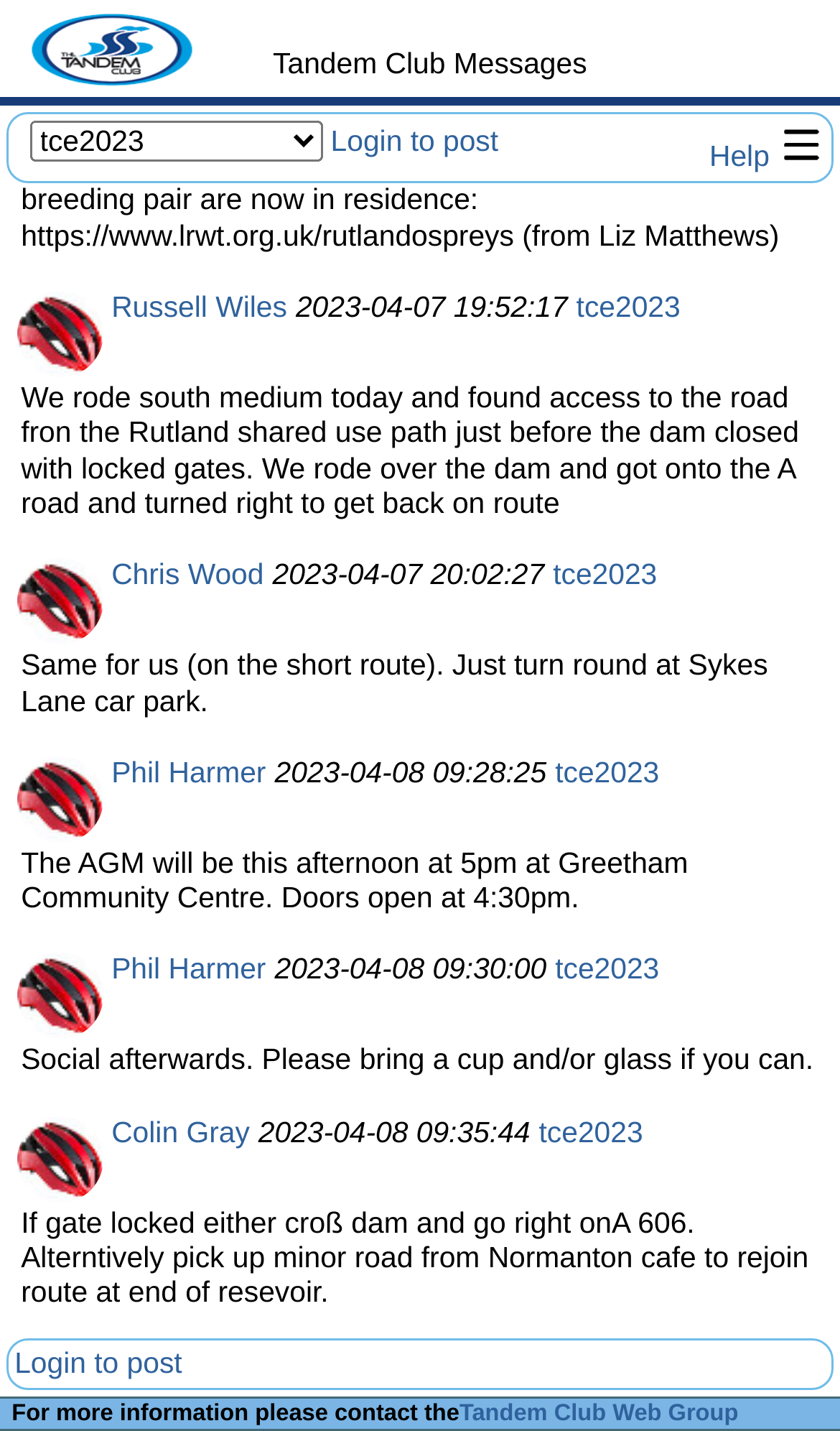How many messaging groups are available?
Refer to the image and answer the question using a single word or phrase.

At least one